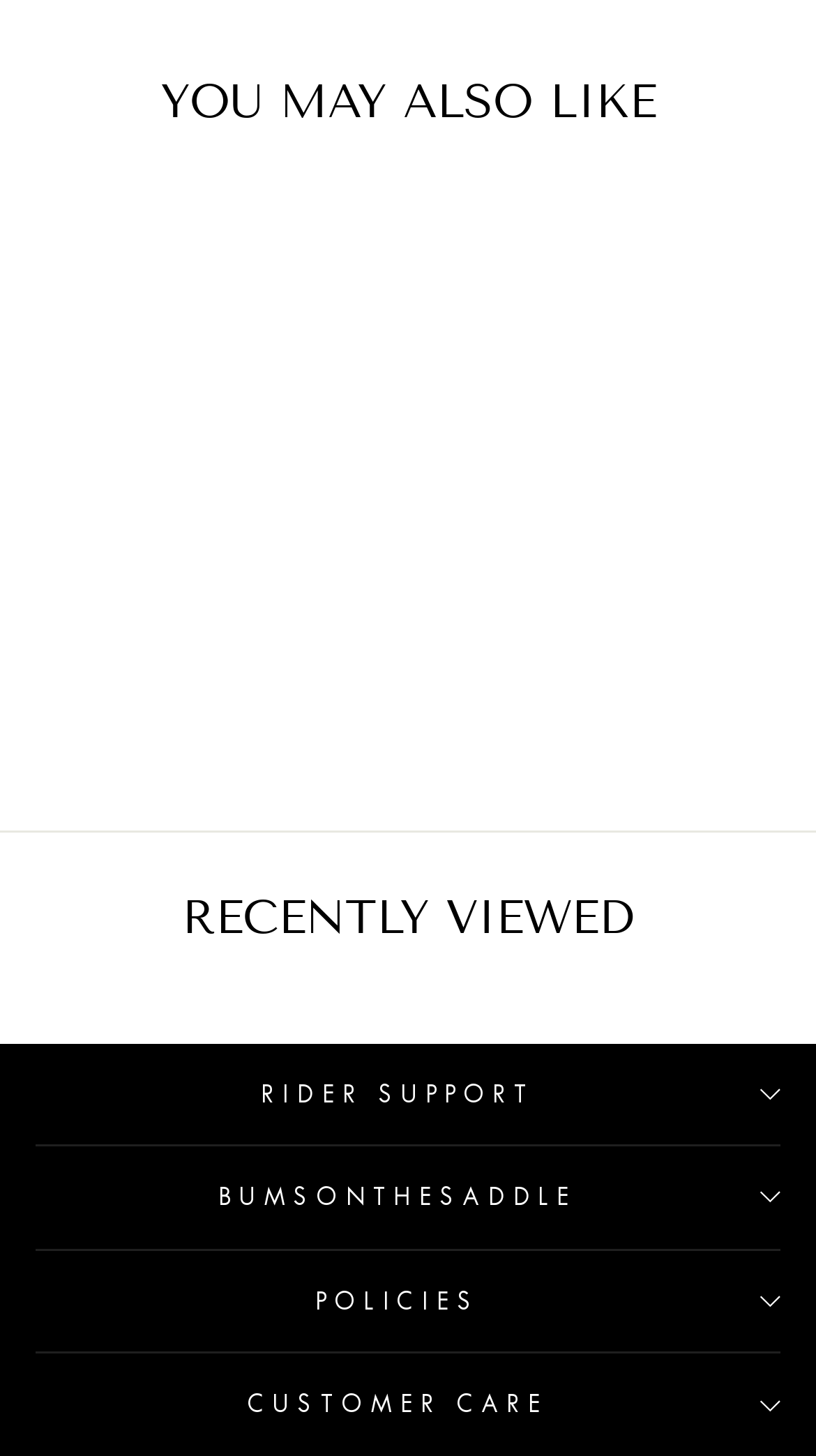How many sections are there in the header?
Analyze the screenshot and provide a detailed answer to the question.

The header section contains two sections, namely 'YOU MAY ALSO LIKE' and 'RECENTLY VIEWED', which can be identified by their heading elements and bounding box coordinates.